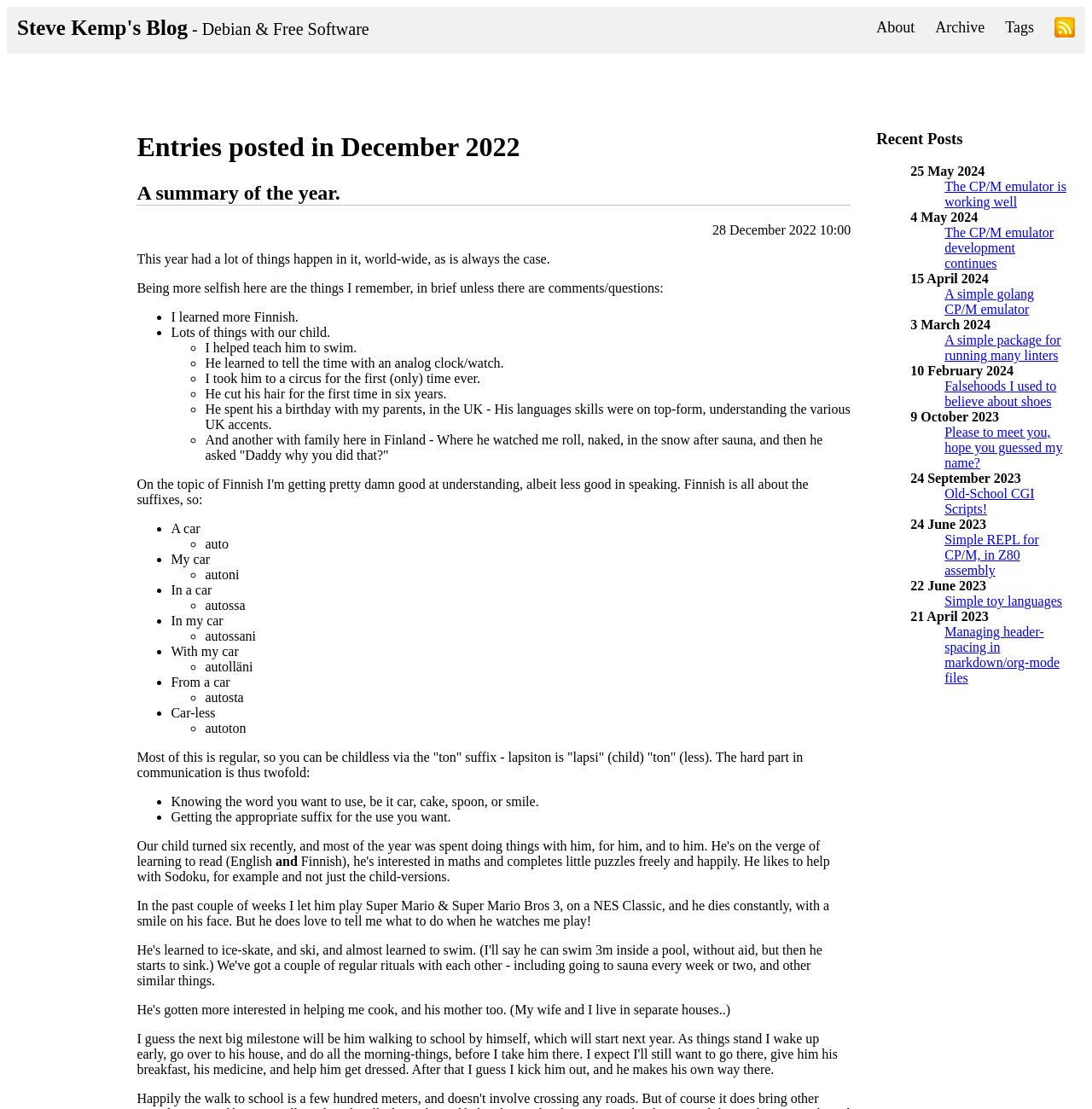Identify the main title of the webpage and generate its text content.

Entries posted in December 2022